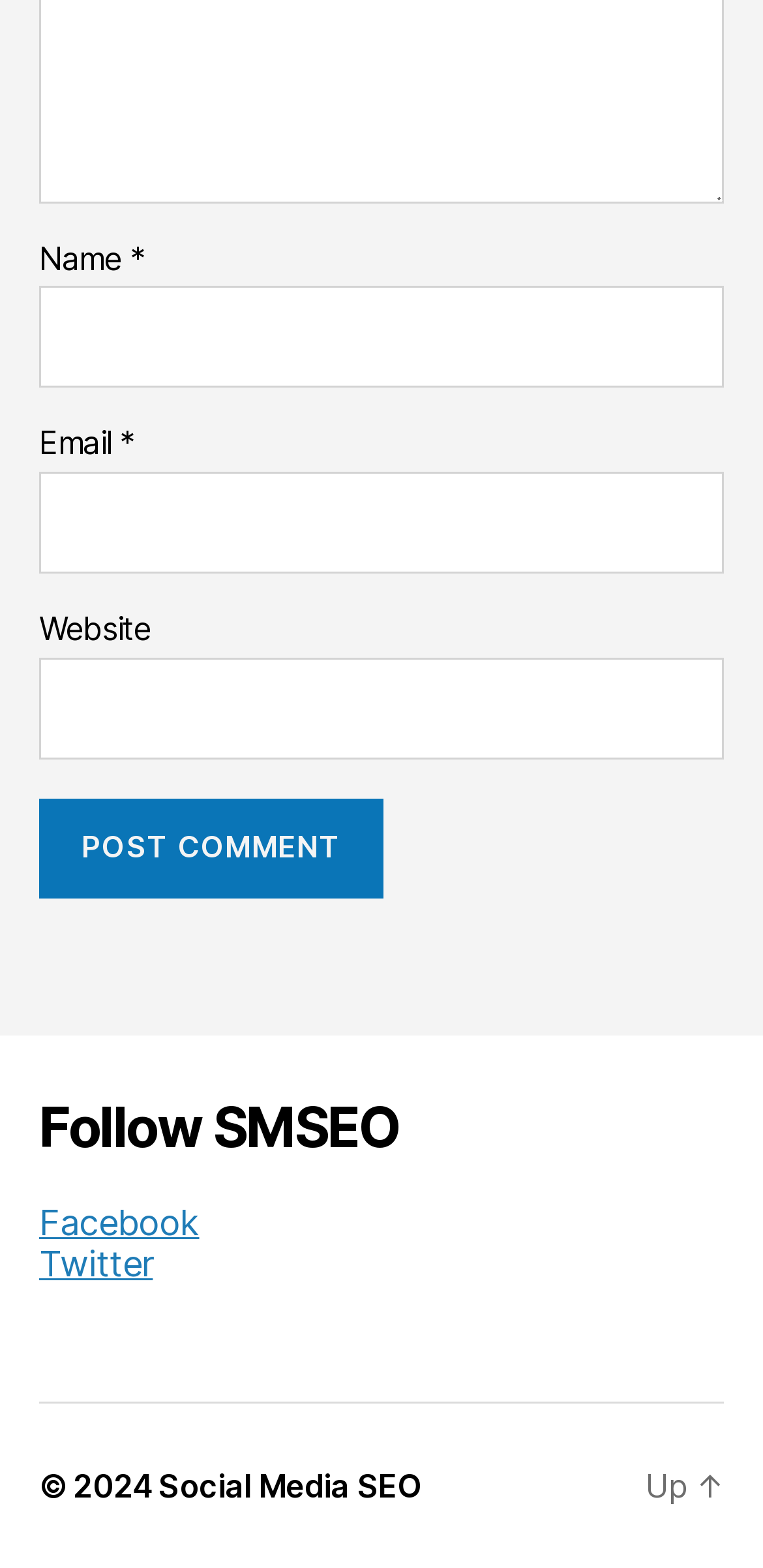Please locate the clickable area by providing the bounding box coordinates to follow this instruction: "Visit Facebook".

[0.051, 0.767, 0.261, 0.793]